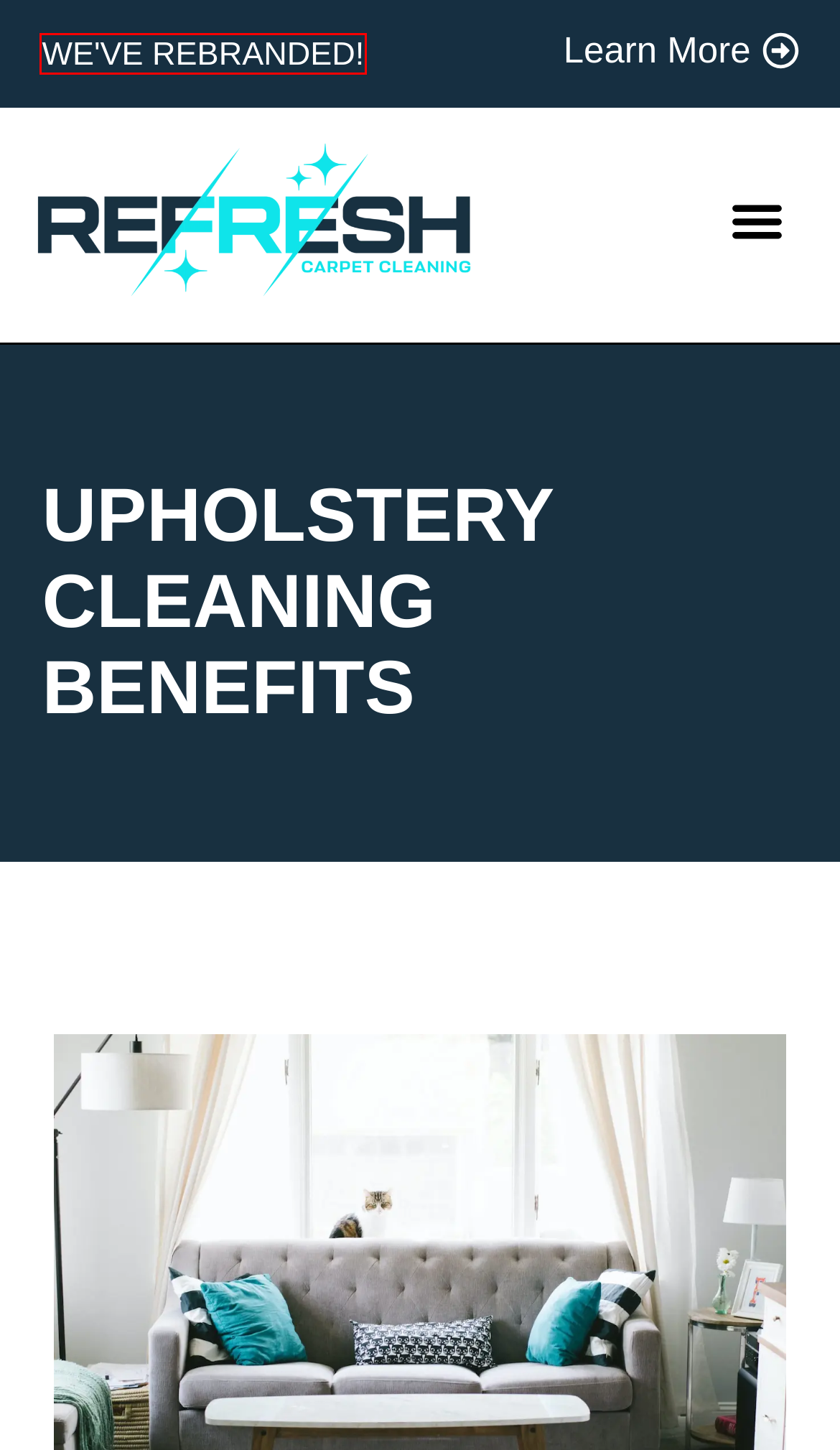You are provided with a screenshot of a webpage that has a red bounding box highlighting a UI element. Choose the most accurate webpage description that matches the new webpage after clicking the highlighted element. Here are your choices:
A. Chemdry Leicester Rebrands As Refresh! | Refresh Carpet Cleaning
B. Improving Your Work Space With Office Carpet Cleaning | Refresh Carpet Cleaning
C. The Essential Role of Hotel Carpet Cleaning in Guest Satisfaction
D. Book Now | Refresh Carpet Cleaning
E. Navigating Disaster: Fire and Flood Restoration
F. Refresh Carpet Cleaning | Carpet & Upholstery Cleaning
G. About Us | Refresh Carpet Cleaning
H. Terms and Conditions | Refresh Carpet Cleaning

A